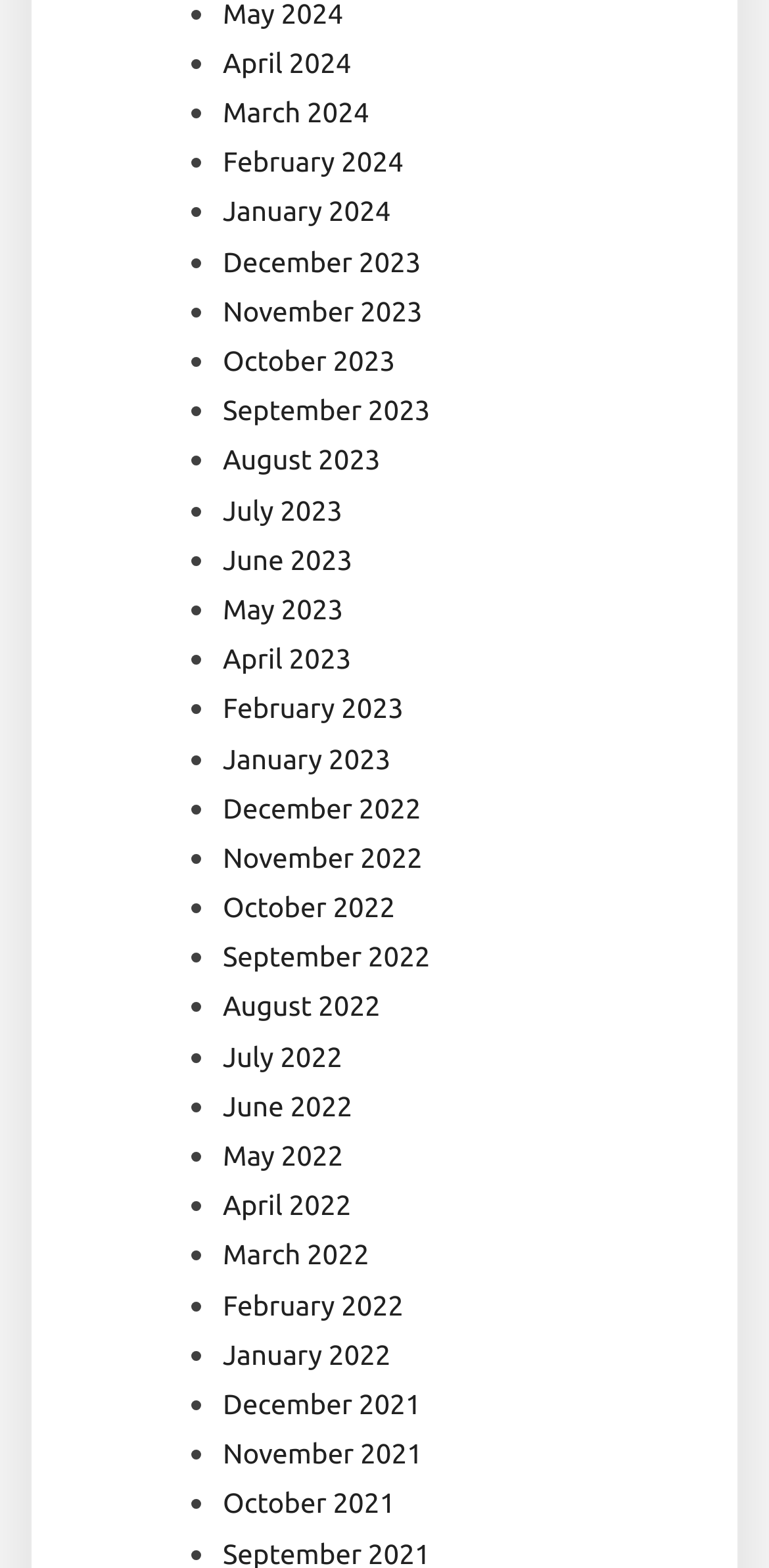Provide a one-word or brief phrase answer to the question:
What is the earliest month listed?

December 2021